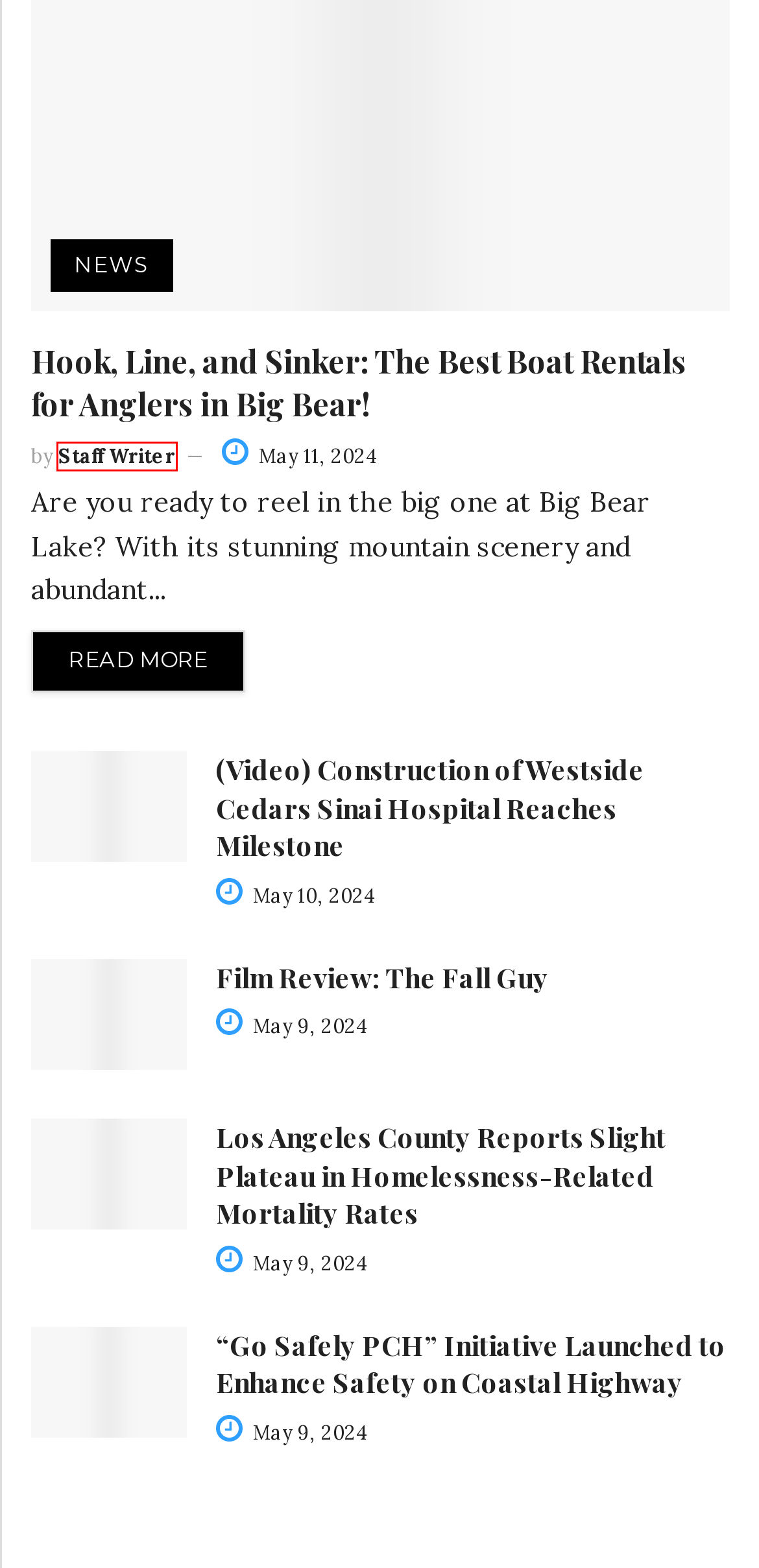Look at the given screenshot of a webpage with a red rectangle bounding box around a UI element. Pick the description that best matches the new webpage after clicking the element highlighted. The descriptions are:
A. Mirror Media Group
B. Home - ENKI Tech
C. Film Review: The Fall Guy - SM Mirror
D. “Go Safely PCH” Initiative Launched to Enhance Safety on Coastal Highway - SM Mirror
E. (Video) Construction of Westside Cedars Sinai Hospital Reaches Milestone - SM Mirror
F. Los Angeles County Reports Slight Plateau in Homelessness-Related Mortality Rates - SM Mirror
G. News Archives - SM Mirror
H. Staff Writer, Author at SM Mirror

H